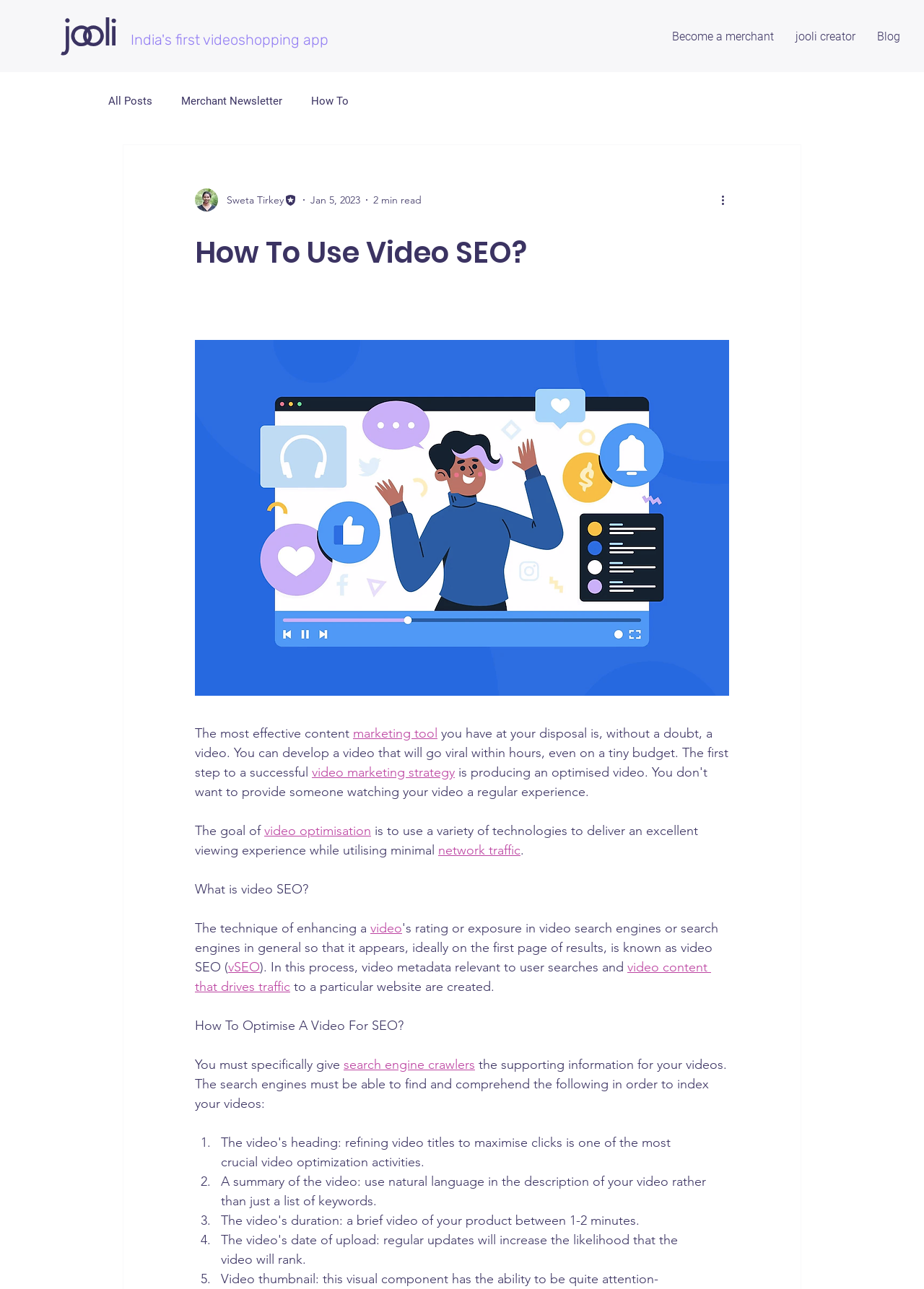Find the bounding box coordinates of the clickable area required to complete the following action: "Click on 'More actions'".

[0.778, 0.148, 0.797, 0.162]